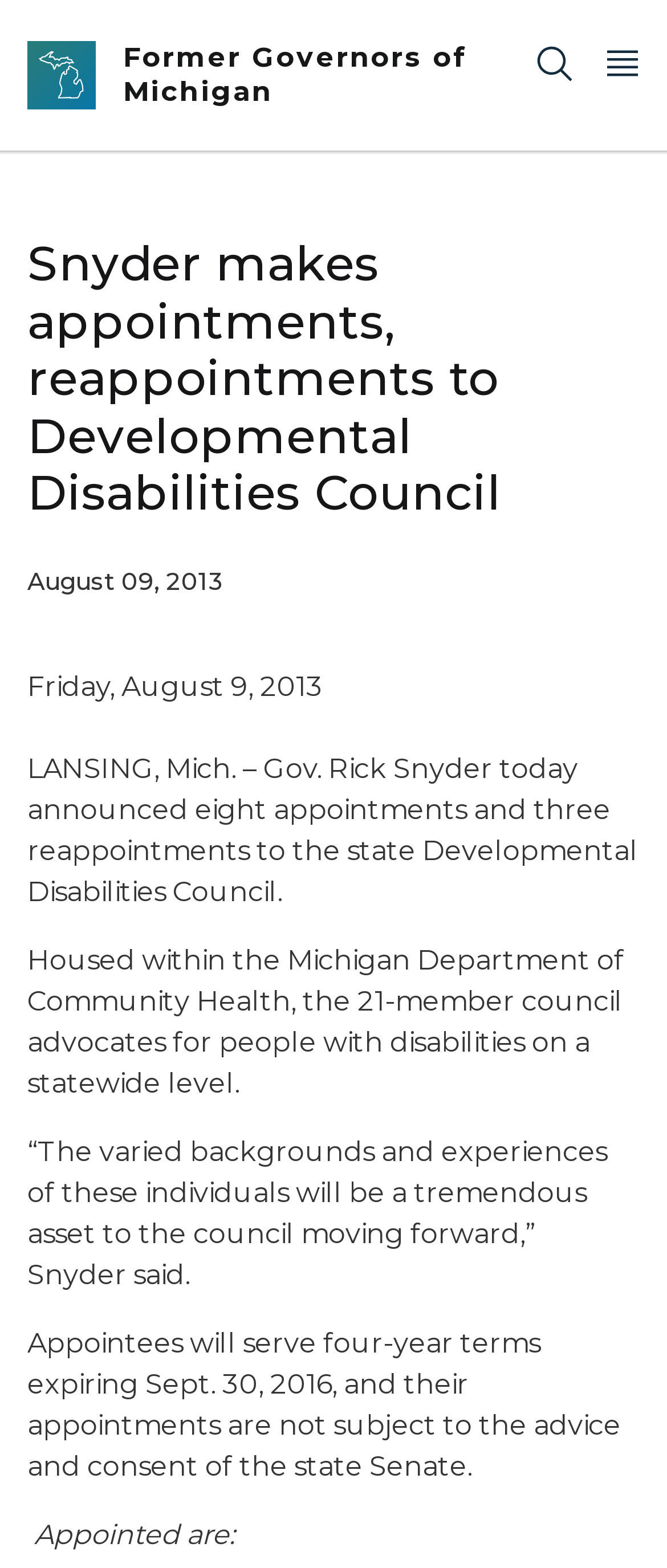Locate the UI element that matches the description Former Governors of Michigan in the webpage screenshot. Return the bounding box coordinates in the format (top-left x, top-left y, bottom-right x, bottom-right y), with values ranging from 0 to 1.

[0.144, 0.026, 0.8, 0.07]